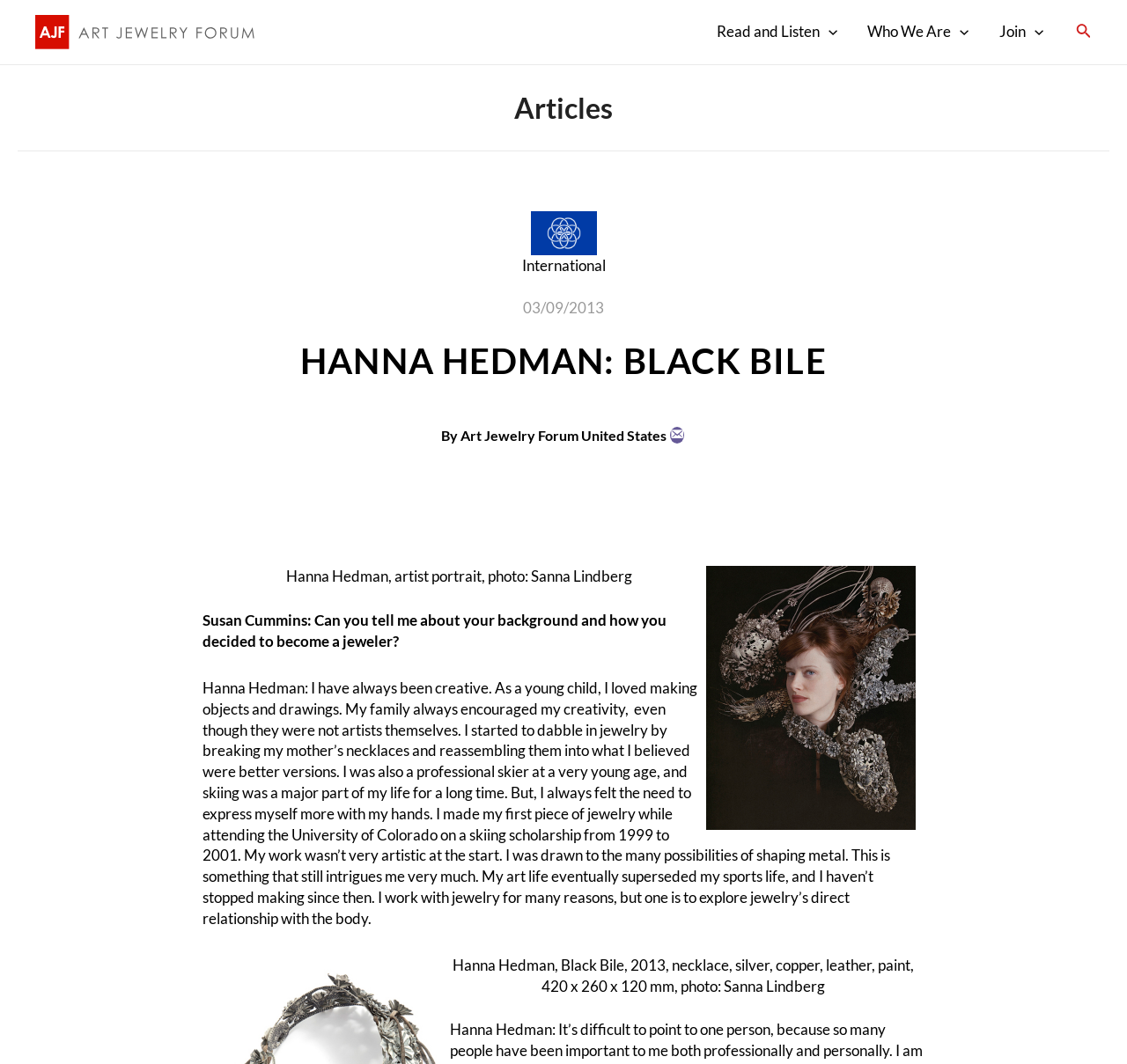Reply to the question with a single word or phrase:
What is Hanna Hedman's background before becoming a jeweler?

professional skier